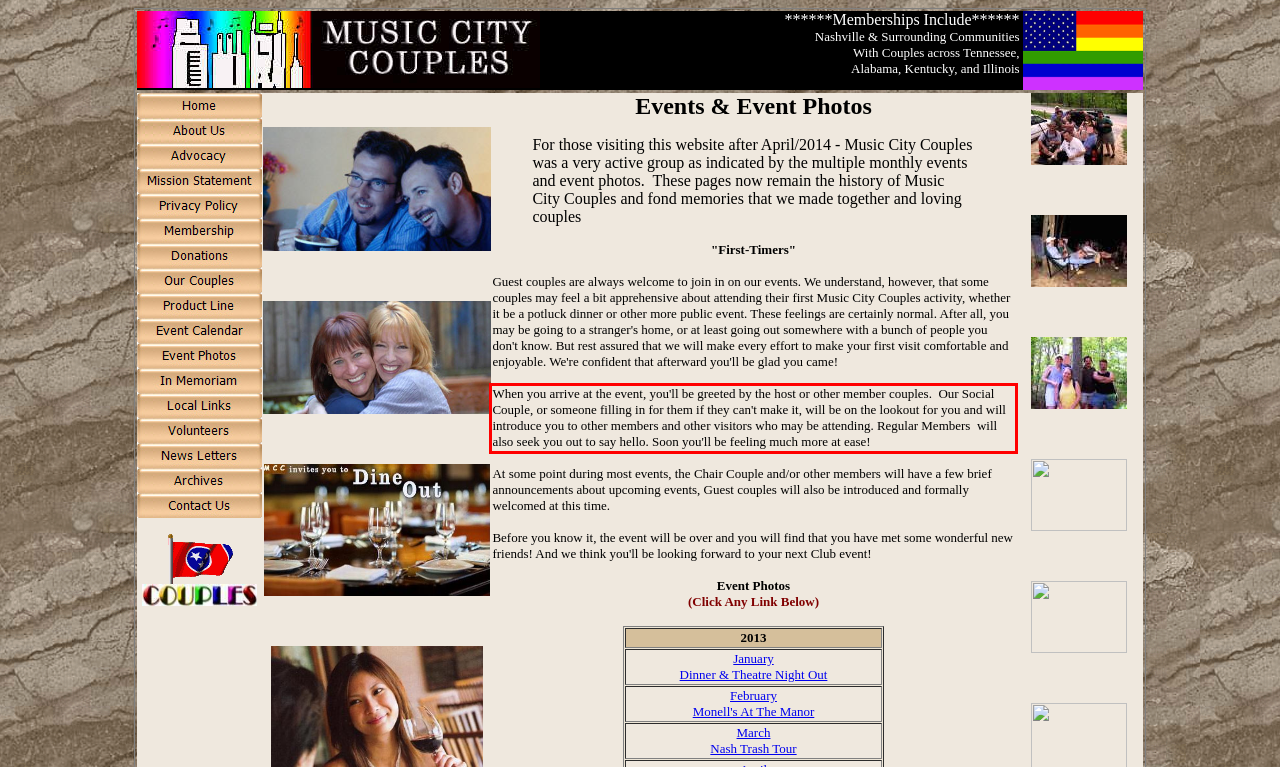Extract and provide the text found inside the red rectangle in the screenshot of the webpage.

When you arrive at the event, you'll be greeted by the host or other member couples. Our Social Couple, or someone filling in for them if they can't make it, will be on the lookout for you and will introduce you to other members and other visitors who may be attending. Regular Members will also seek you out to say hello. Soon you'll be feeling much more at ease!